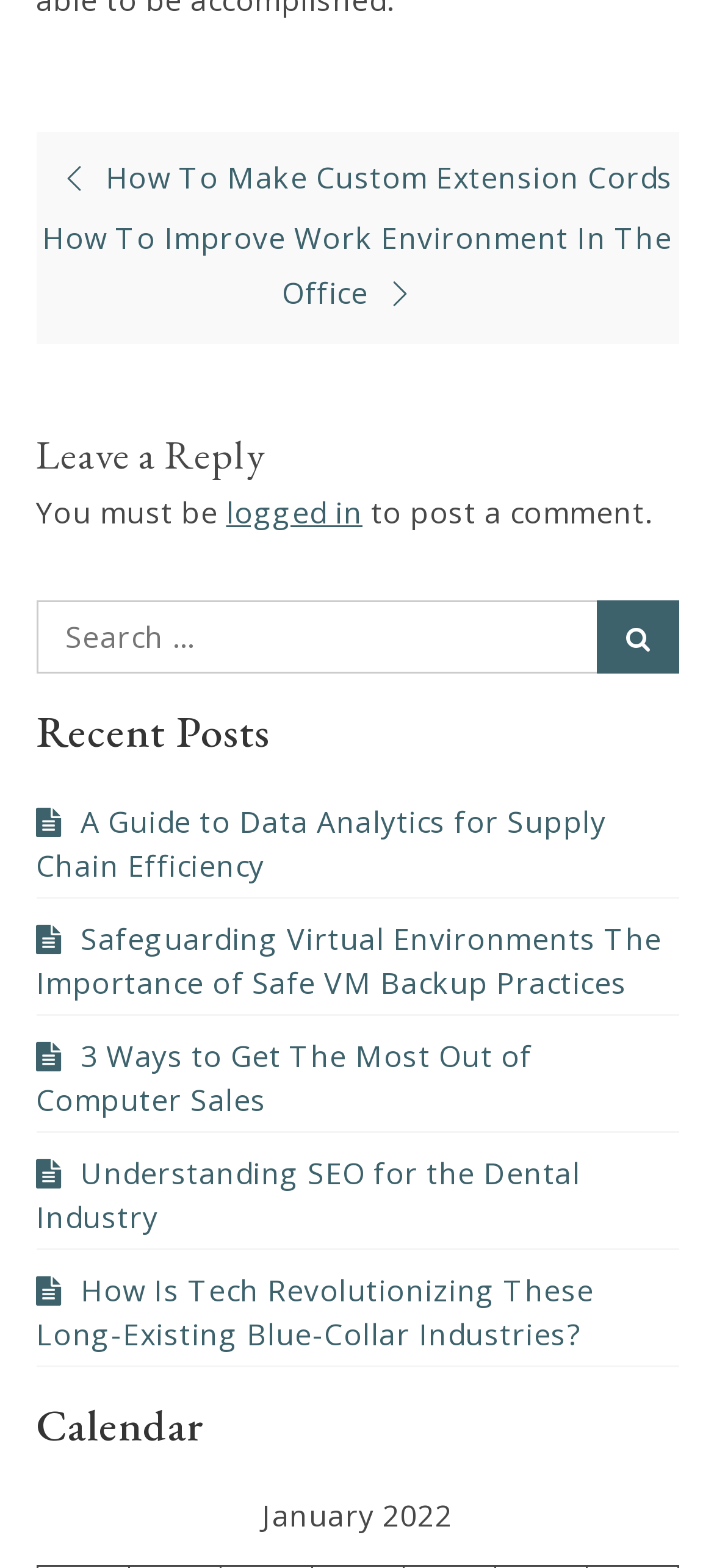What is the last section on the webpage?
Respond with a short answer, either a single word or a phrase, based on the image.

Calendar